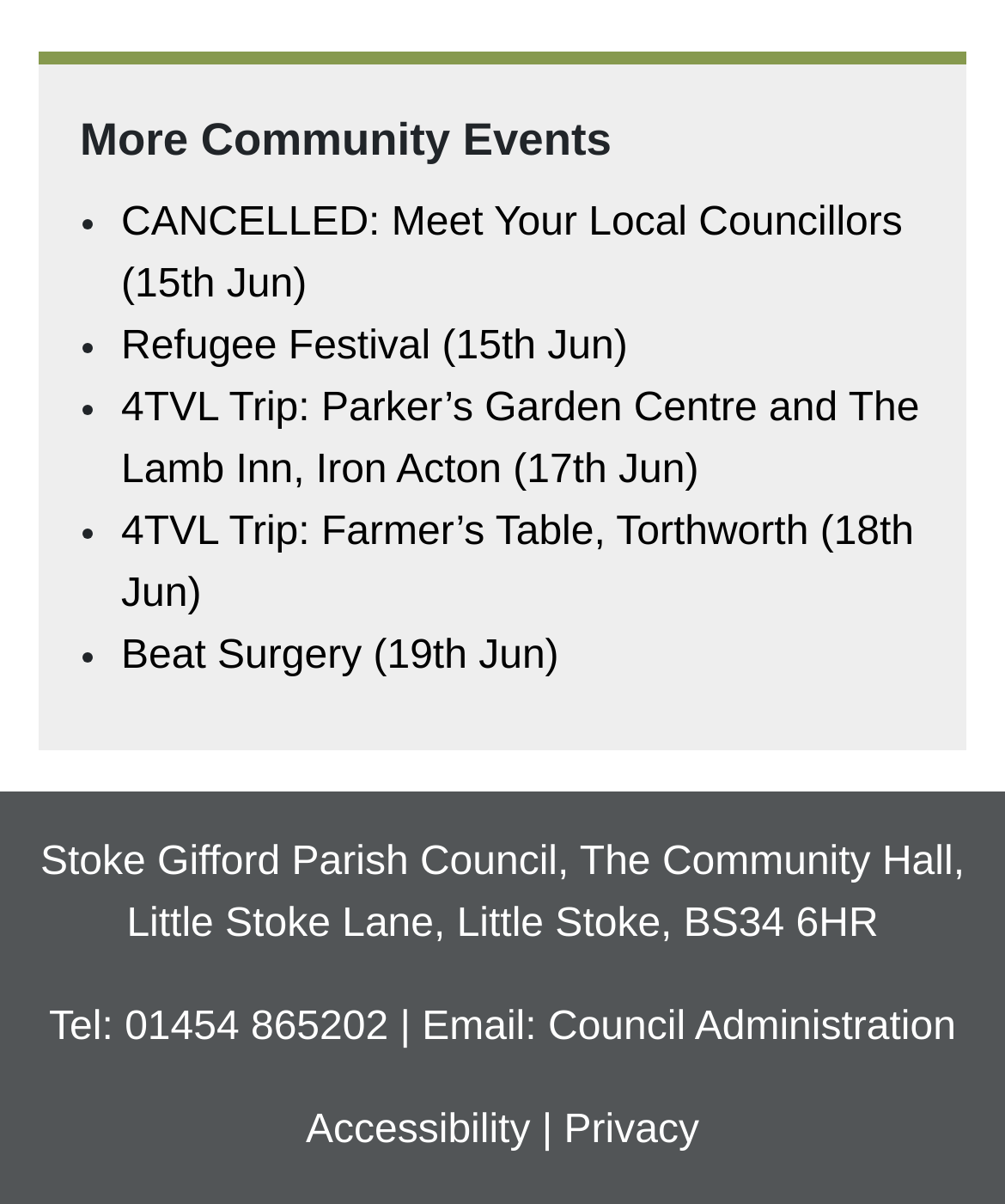Answer the question with a brief word or phrase:
How many community events are listed on this page?

5